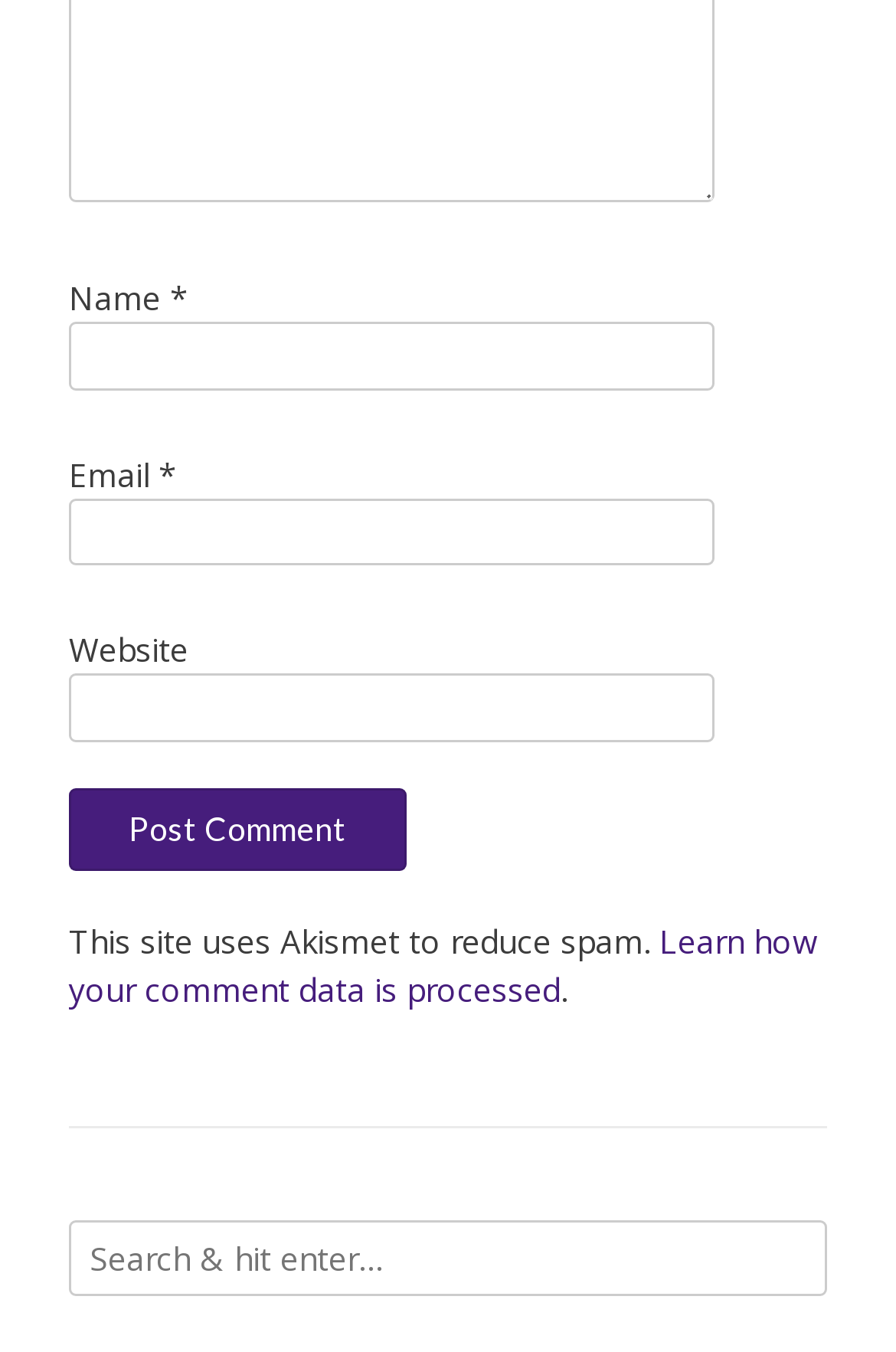Based on the image, please elaborate on the answer to the following question:
What is the purpose of the link at the bottom?

The link at the bottom of the webpage says 'Learn how your comment data is processed'. This suggests that the link provides information about how the website handles user comment data, likely in relation to privacy and security.